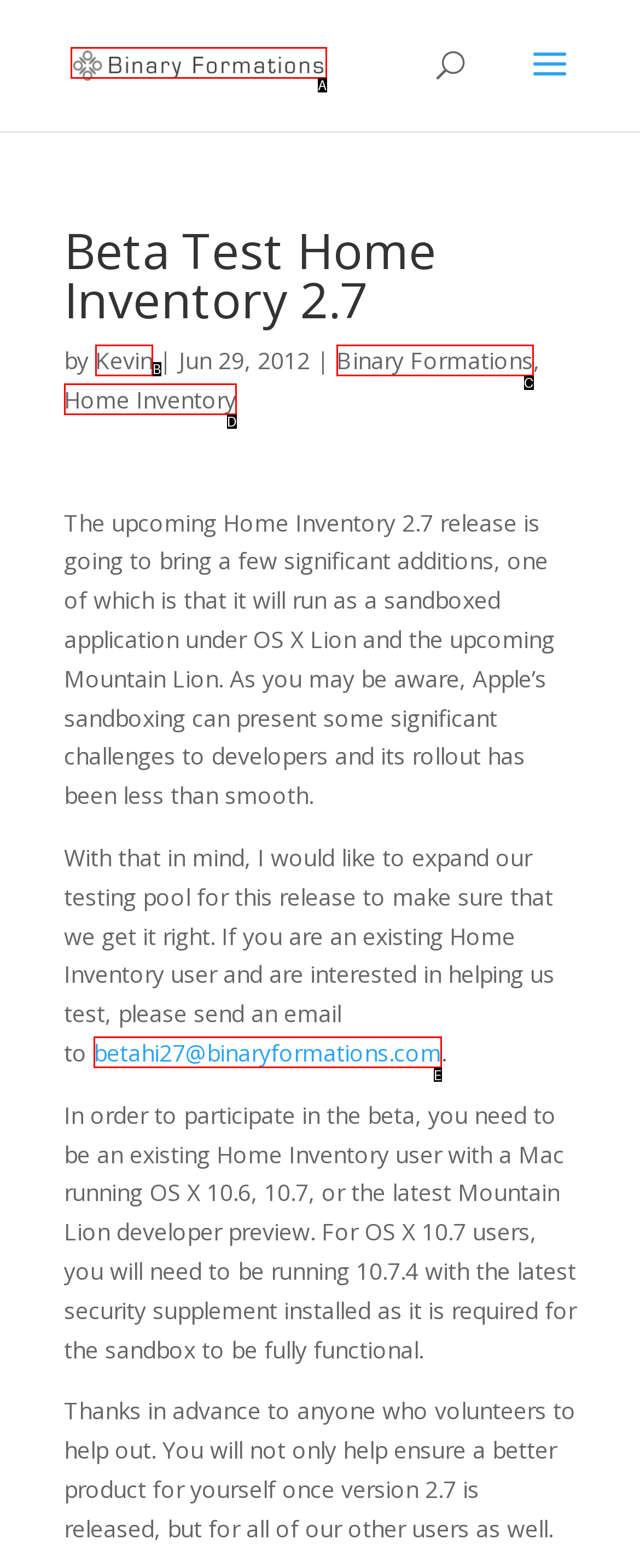Select the option that matches the description: alt="Binary Formations, LLC". Answer with the letter of the correct option directly.

A